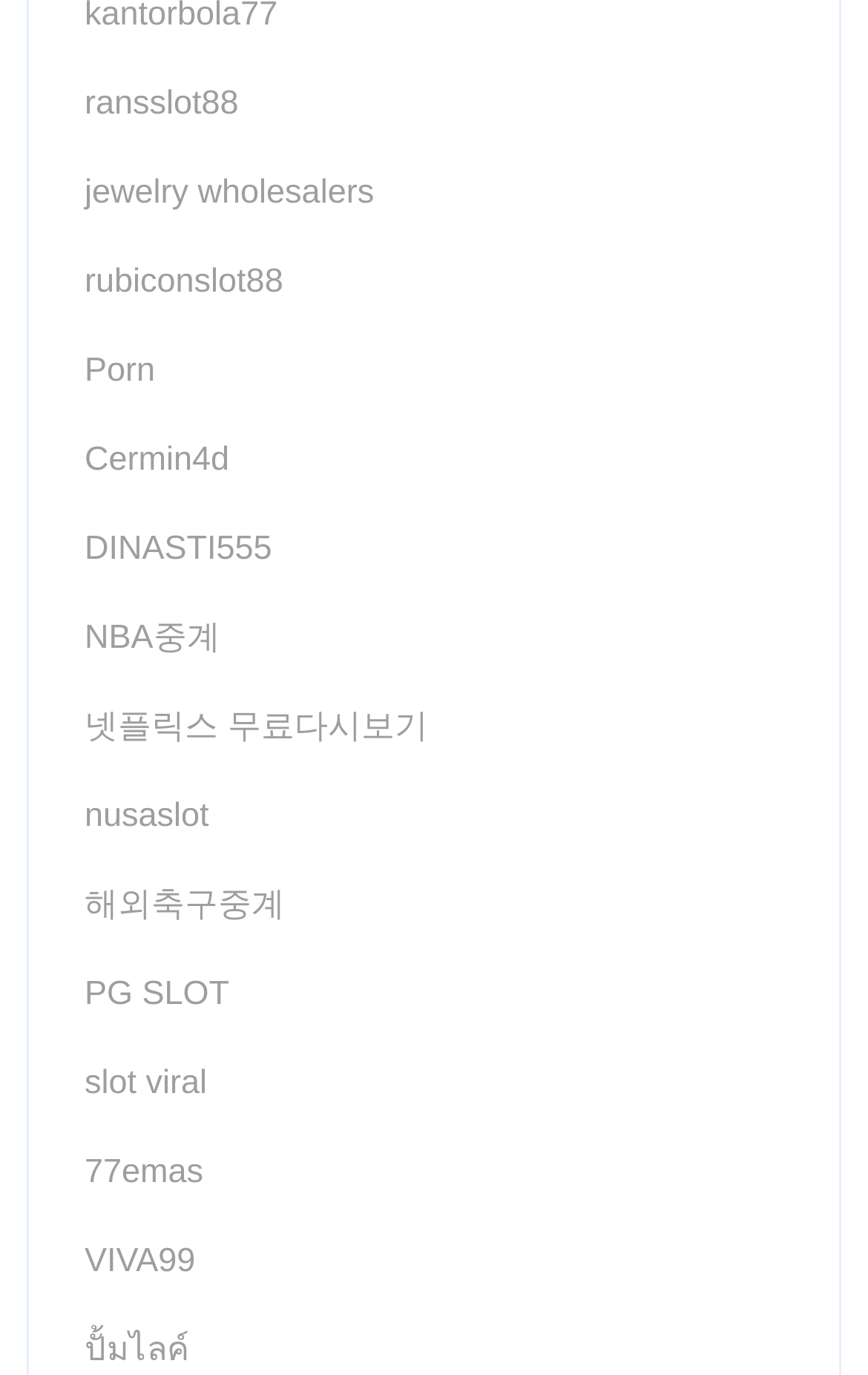Use one word or a short phrase to answer the question provided: 
What is the topic of the last link on the webpage?

ปั้มไลค์